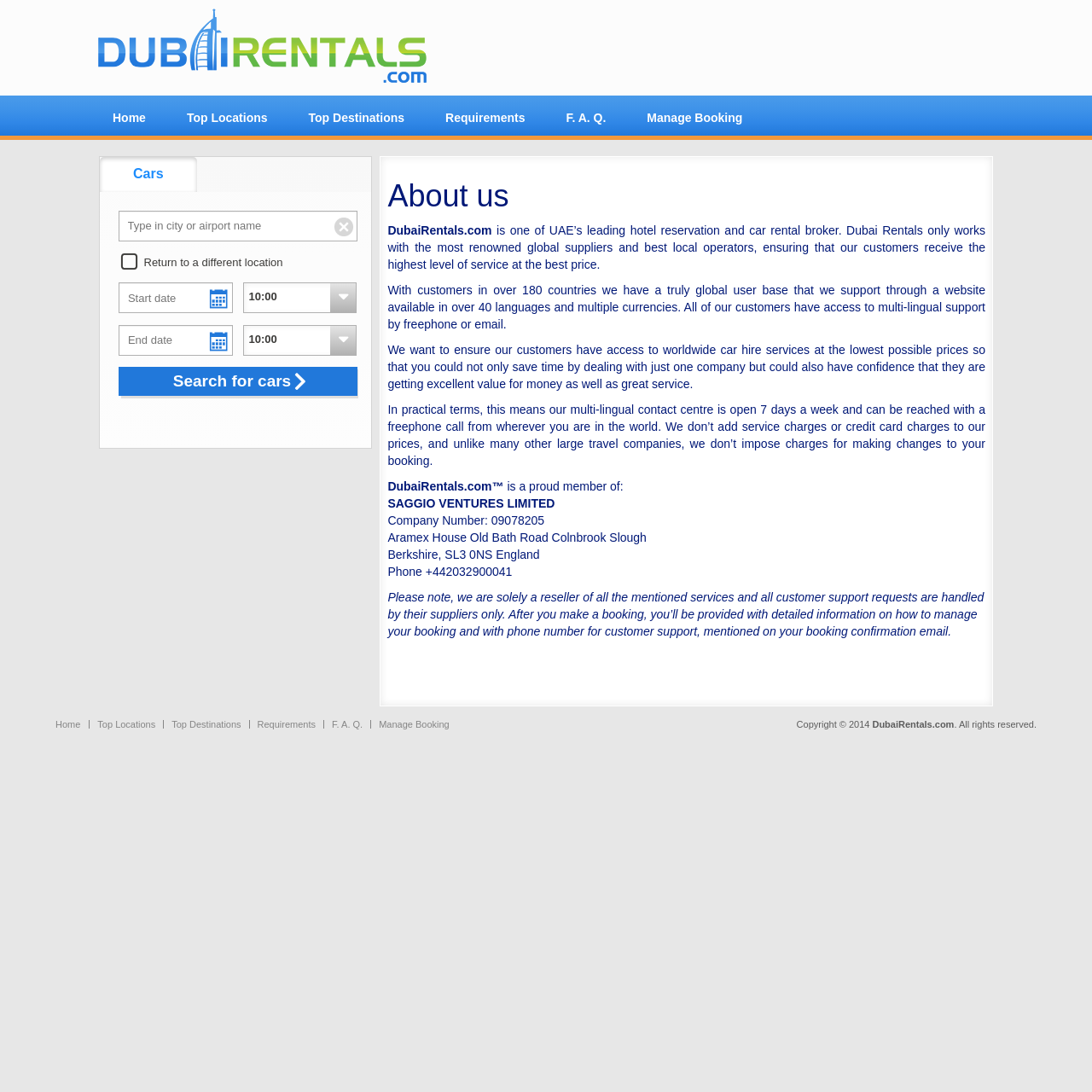Can you give a detailed response to the following question using the information from the image? What is the purpose of the textbox with the label 'Type in city or airport name'?

I inferred the purpose of the textbox by looking at its context. The textbox is located near a button labeled 'Search for cars' and is part of a section that appears to be a car rental search form. Therefore, I concluded that the textbox is used to input a city or airport name to search for available cars.